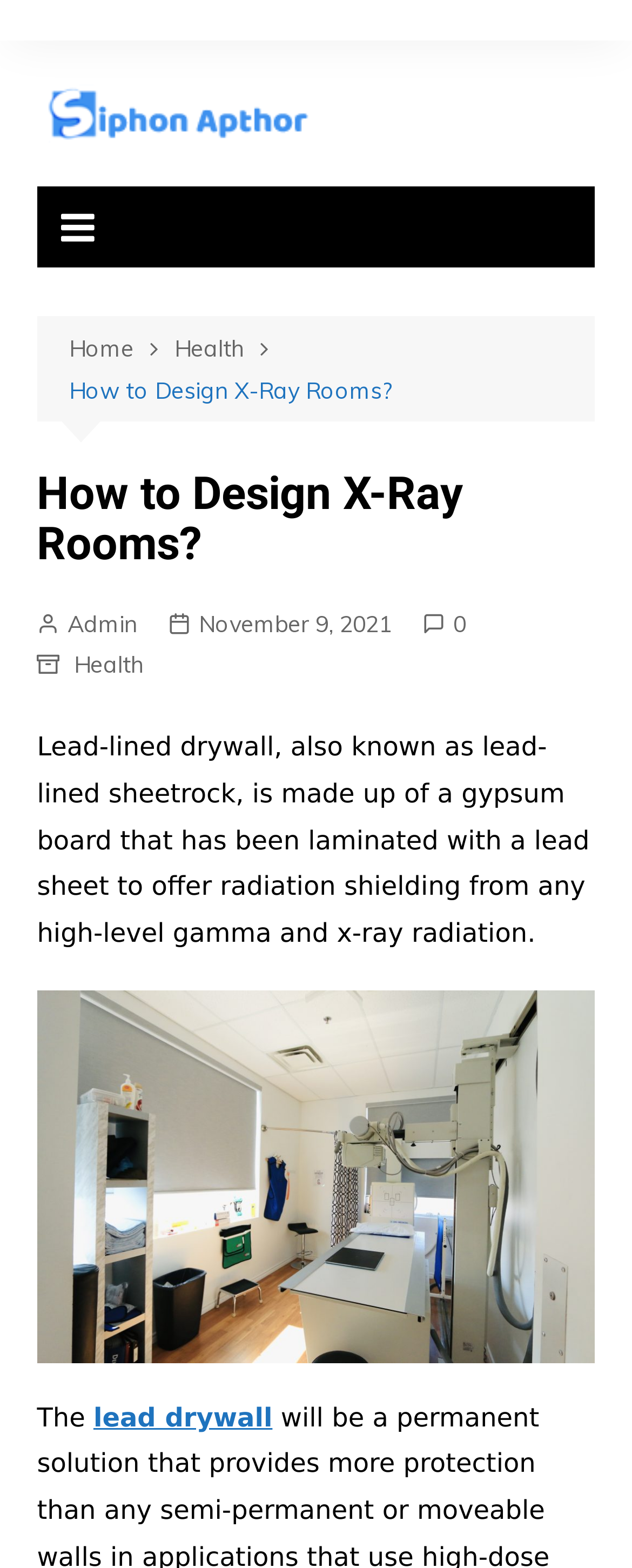Generate a thorough description of the webpage.

The webpage is about designing X-ray rooms, with a focus on the importance of radiation shielding. At the top left corner, there is a logo image with a corresponding link. Next to the logo, there is a navigation menu with breadcrumbs, consisting of four links: "Home", "Health", "How to Design X-Ray Rooms?", and a dropdown menu with administrative options.

Below the navigation menu, there is a heading that reads "How to Design X-Ray Rooms?" in a prominent font size. On the same line, there are three links: one with an admin icon, another with a date "November 9, 2021", and a third with a number "10".

The main content of the webpage starts below these links, with a paragraph of text that explains the concept of lead-lined drywall and its purpose in radiation shielding. This text is accompanied by an image related to designing X-ray rooms, which takes up most of the width of the page.

At the bottom of the page, there is a sentence that starts with "The" and is followed by a link to "lead drywall", which is likely a related topic or a further resource. Overall, the webpage appears to be an informative article or guide on designing X-ray rooms with a focus on radiation safety.